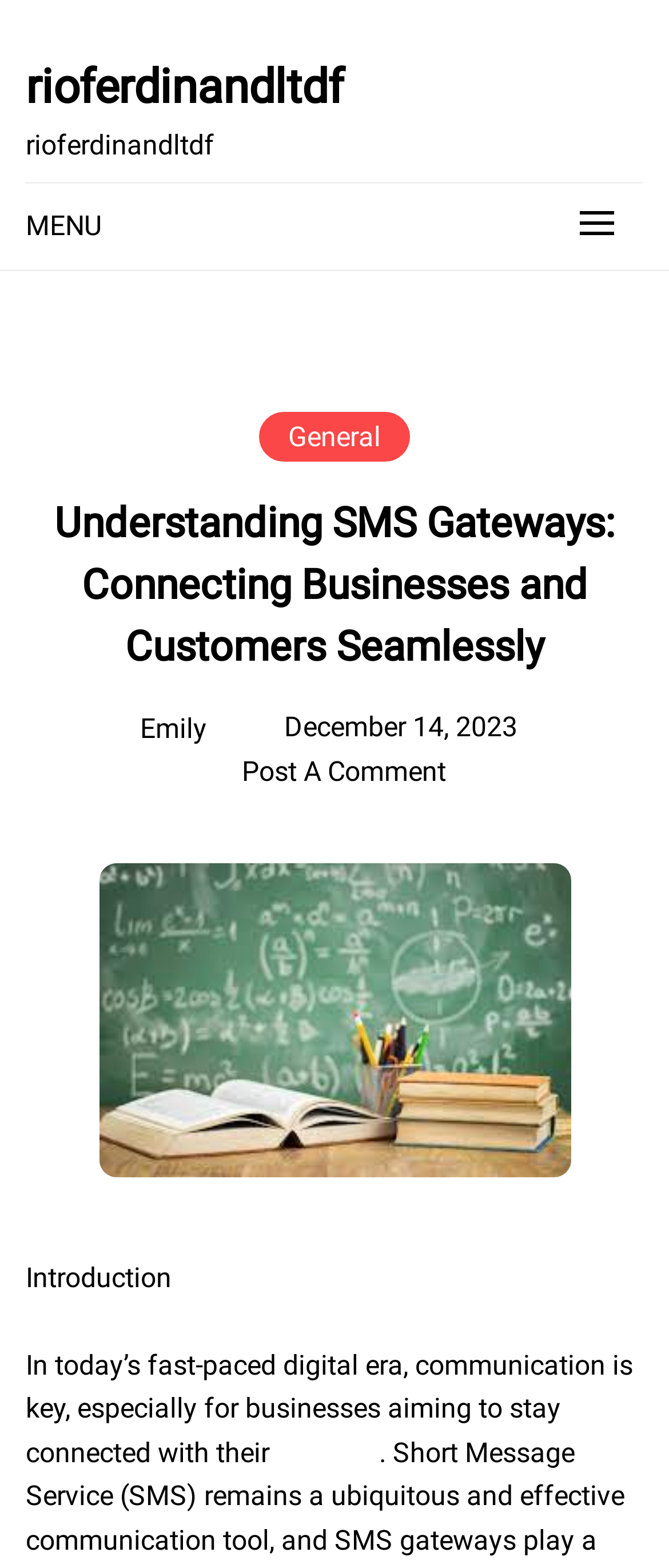Explain the webpage in detail, including its primary components.

The webpage appears to be a blog post or article discussing the importance of communication in the digital era, specifically highlighting the role of SMS gateways in connecting businesses and customers. 

At the top of the page, there is a heading with the title "rioferdinandltdf" which is also a link. Below this, there is a menu link labeled "MENU" that expands to reveal several options, including "General" and a heading that mirrors the title of the article, "Understanding SMS Gateways: Connecting Businesses and Customers Seamlessly". 

To the right of the menu, there are links to the author, "Emily", and the publication date, "December 14, 2023". Below these, there is a link to "Post A Comment". 

The main content of the article begins with a heading "Introduction" followed by a paragraph of text that summarizes the importance of communication in the digital era, particularly for businesses using SMS API. The text mentions that Short Message Service (SMS) remains a ubiquitous and effective communication method.